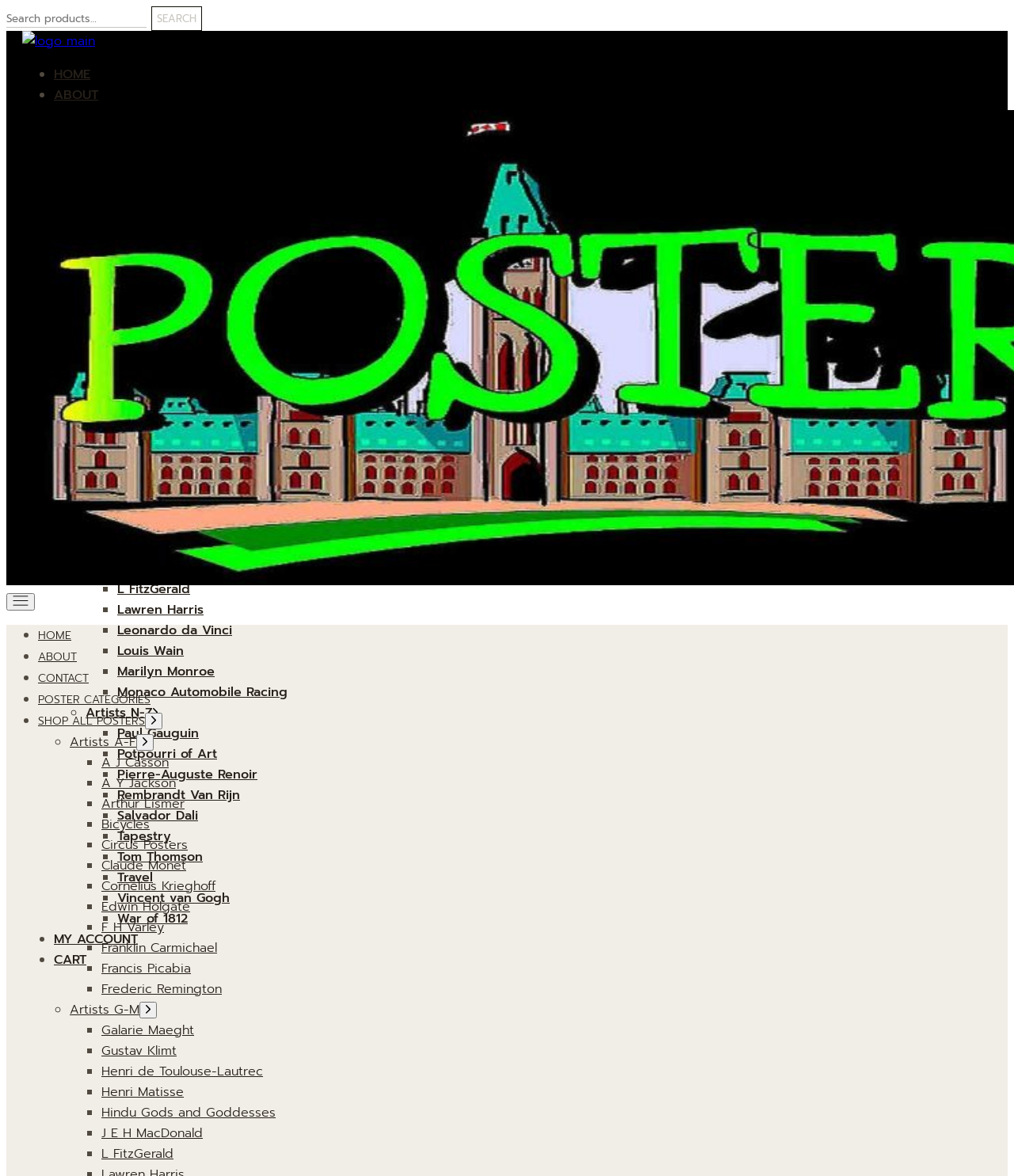How many main categories of posters are there?
Provide a detailed and extensive answer to the question.

The navigation menu has three main categories of posters: 'Artists A-F', 'Artists G-M', and 'Artists N-Z'. This suggests that there are three main categories of posters on the website.